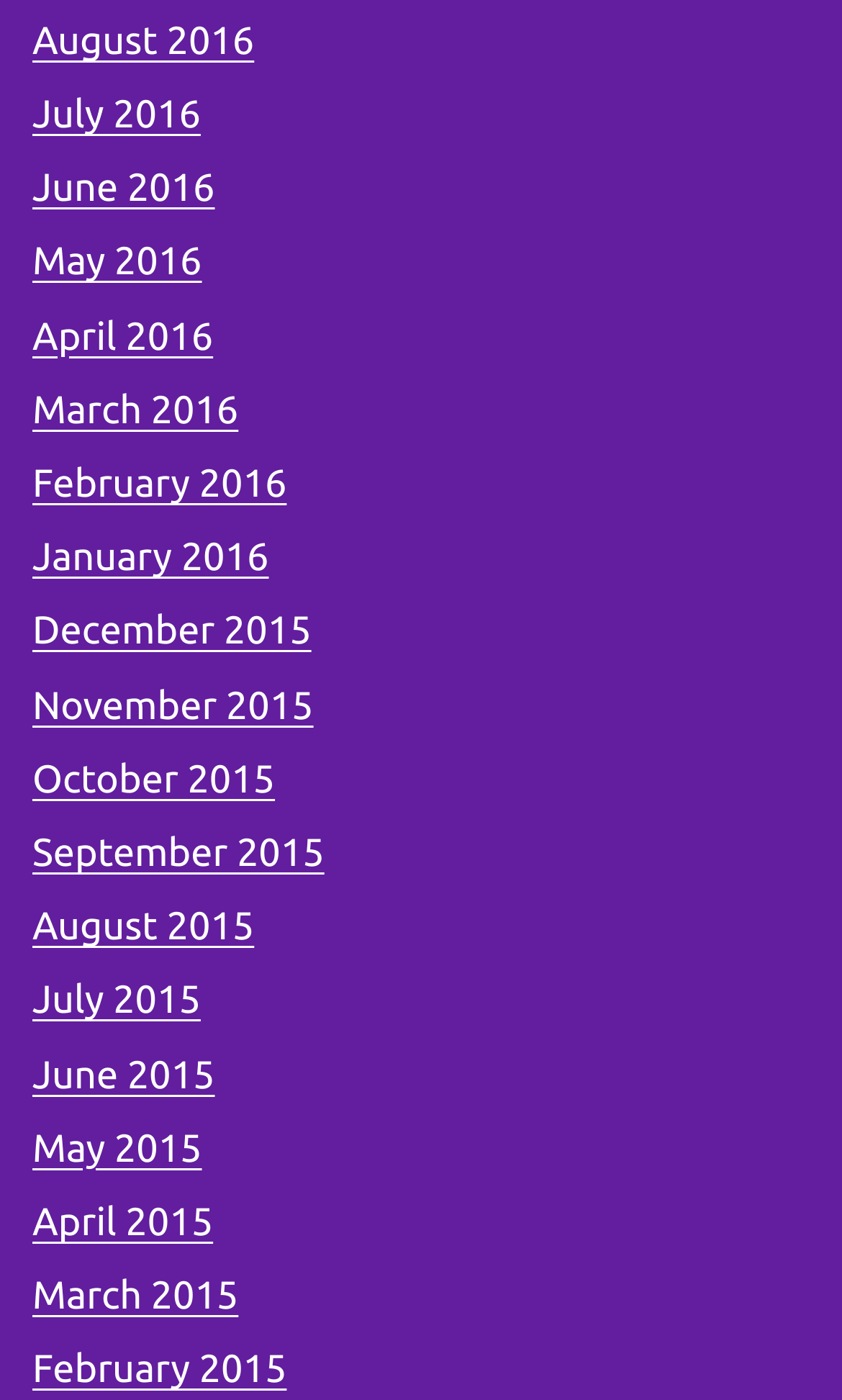What is the month listed below 'April 2016'?
Using the image, elaborate on the answer with as much detail as possible.

By examining the list of links, I found that the month listed below 'April 2016' is 'March 2016', which has a y1 coordinate of 0.277 and a y2 coordinate of 0.308.